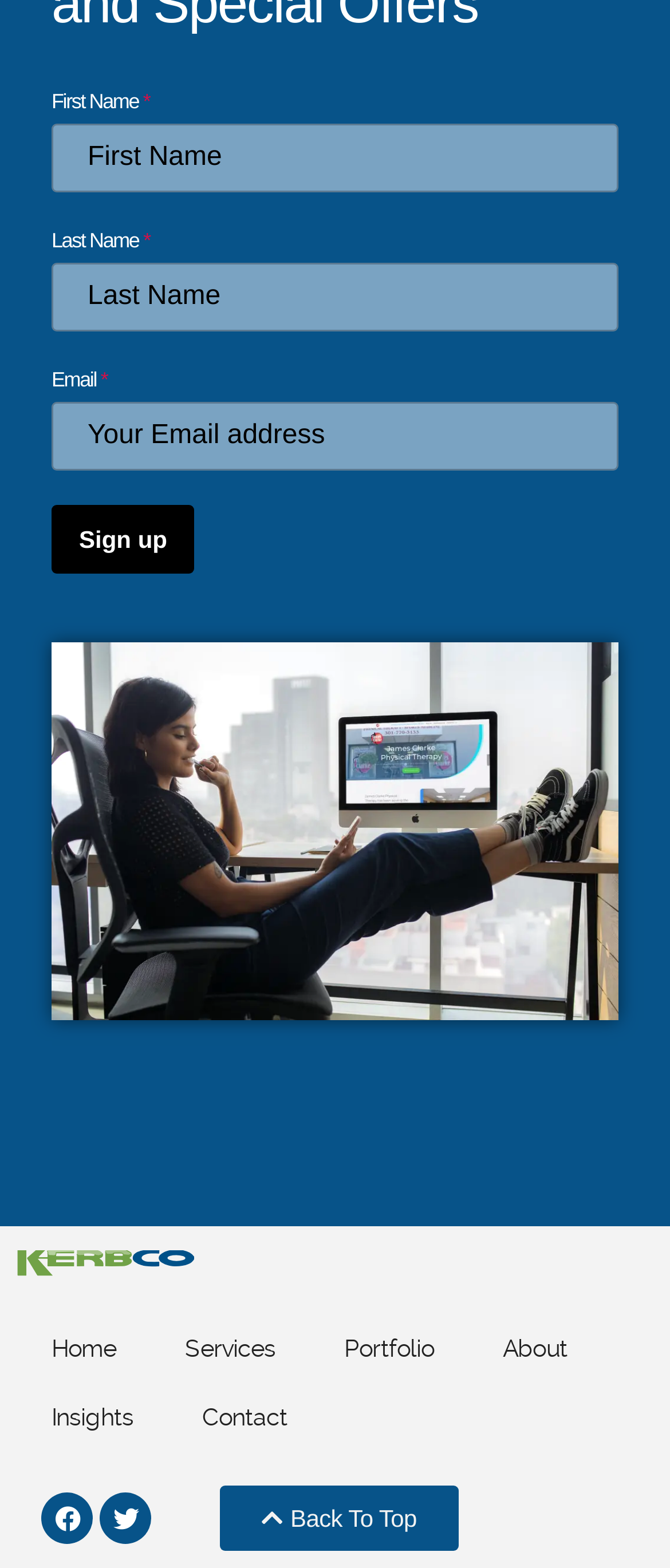What is the function of the 'Back To Top' link?
Look at the image and respond with a one-word or short phrase answer.

Scroll to top